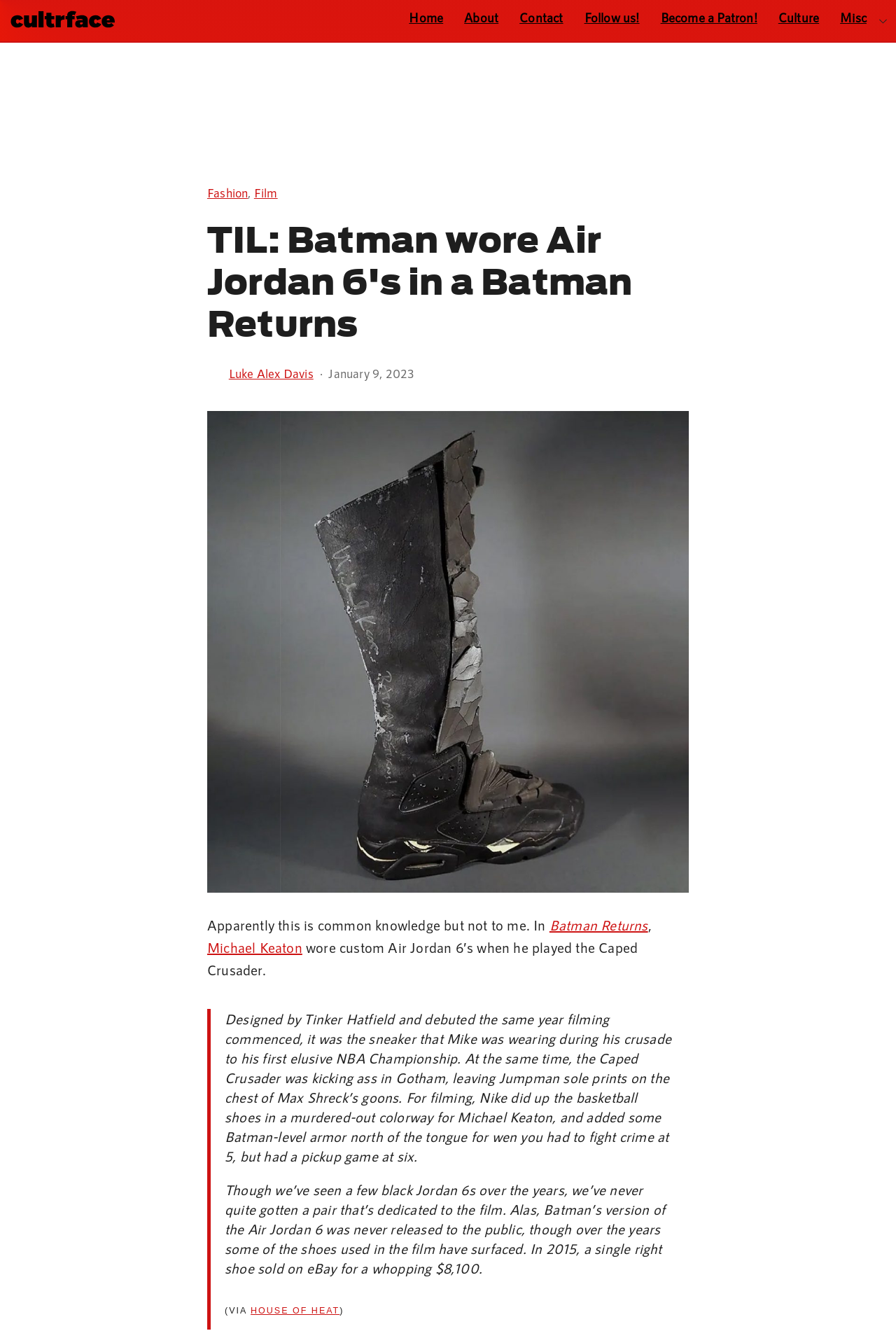Give a one-word or short phrase answer to the question: 
Who designed the custom Air Jordan 6?

Tinker Hatfield